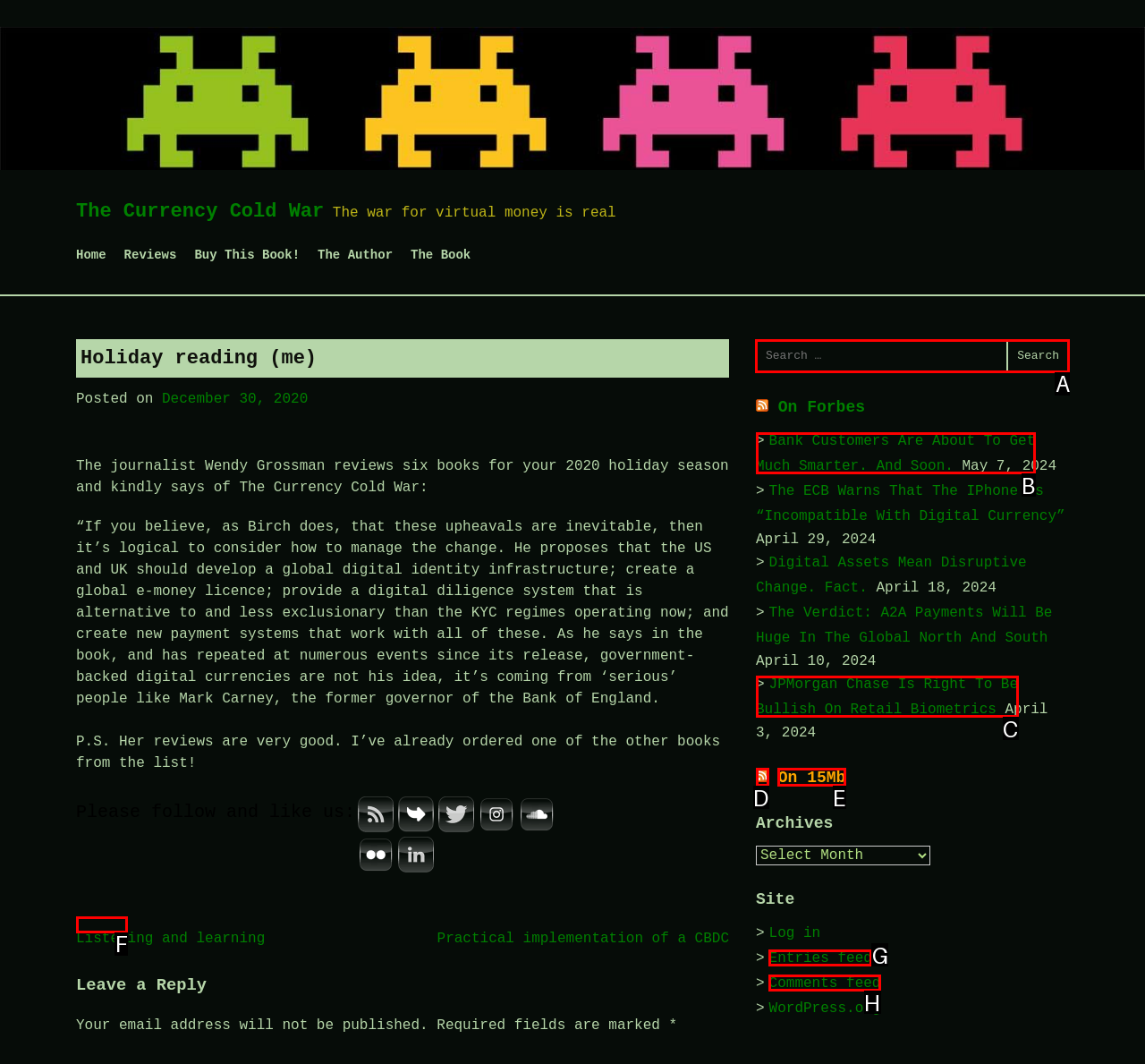Tell me which letter corresponds to the UI element that will allow you to View next item. Answer with the letter directly.

None